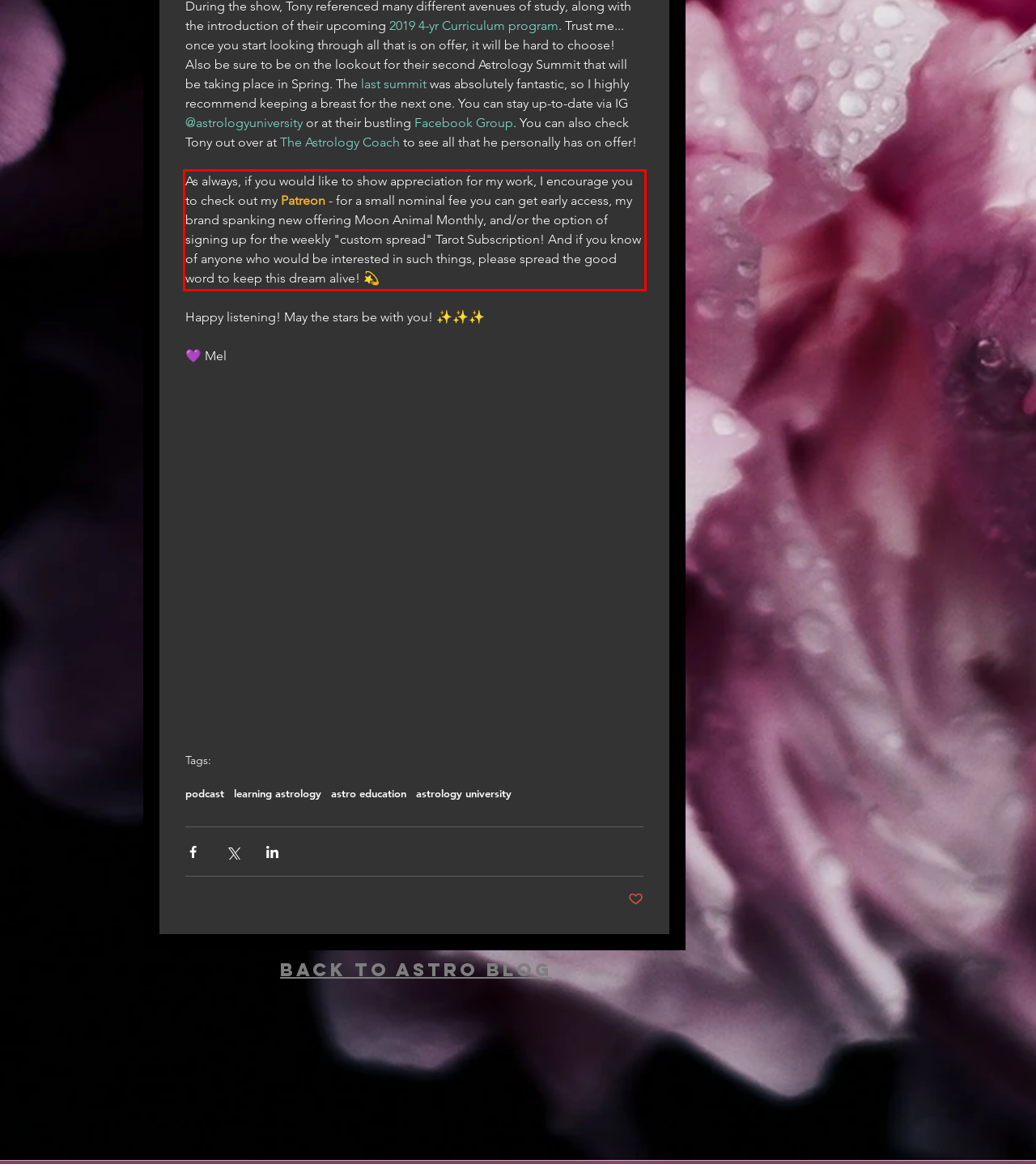The screenshot provided shows a webpage with a red bounding box. Apply OCR to the text within this red bounding box and provide the extracted content.

As always, if you would like to show appreciation for my work, I encourage you to check out my Patreon - for a small nominal fee you can get early access, my brand spanking new offering Moon Animal Monthly, and/or the option of signing up for the weekly "custom spread" Tarot Subscription! And if you know of anyone who would be interested in such things, please spread the good word to keep this dream alive! 💫